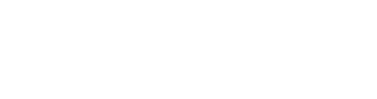Break down the image and describe every detail you can observe.

The image features the logo of Trellus, representing the company's branding and visual identity. As part of a promotional context, this logo is likely connected to an initiative or partnership focused on the food and beverage industry on Long Island. Positioned within a structured layout, the logo serves to enhance the visual appeal of related content, such as articles discussing industry developments or organizational achievements. The logo plays a crucial role in fostering brand recognition and community engagement among stakeholders and readers interested in local business updates.